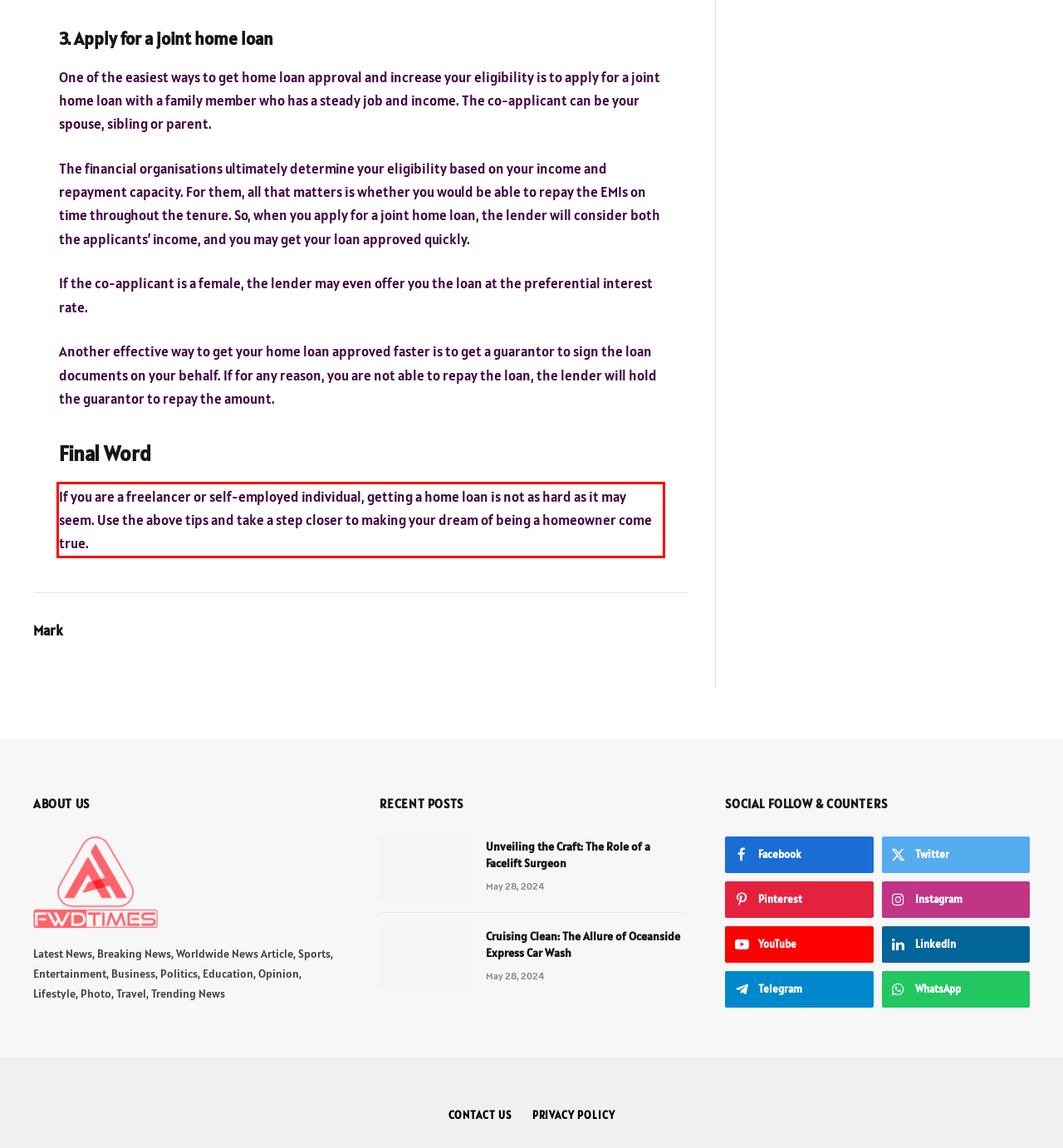Given the screenshot of a webpage, identify the red rectangle bounding box and recognize the text content inside it, generating the extracted text.

If you are a freelancer or self-employed individual, getting a home loan is not as hard as it may seem. Use the above tips and take a step closer to making your dream of being a homeowner come true.